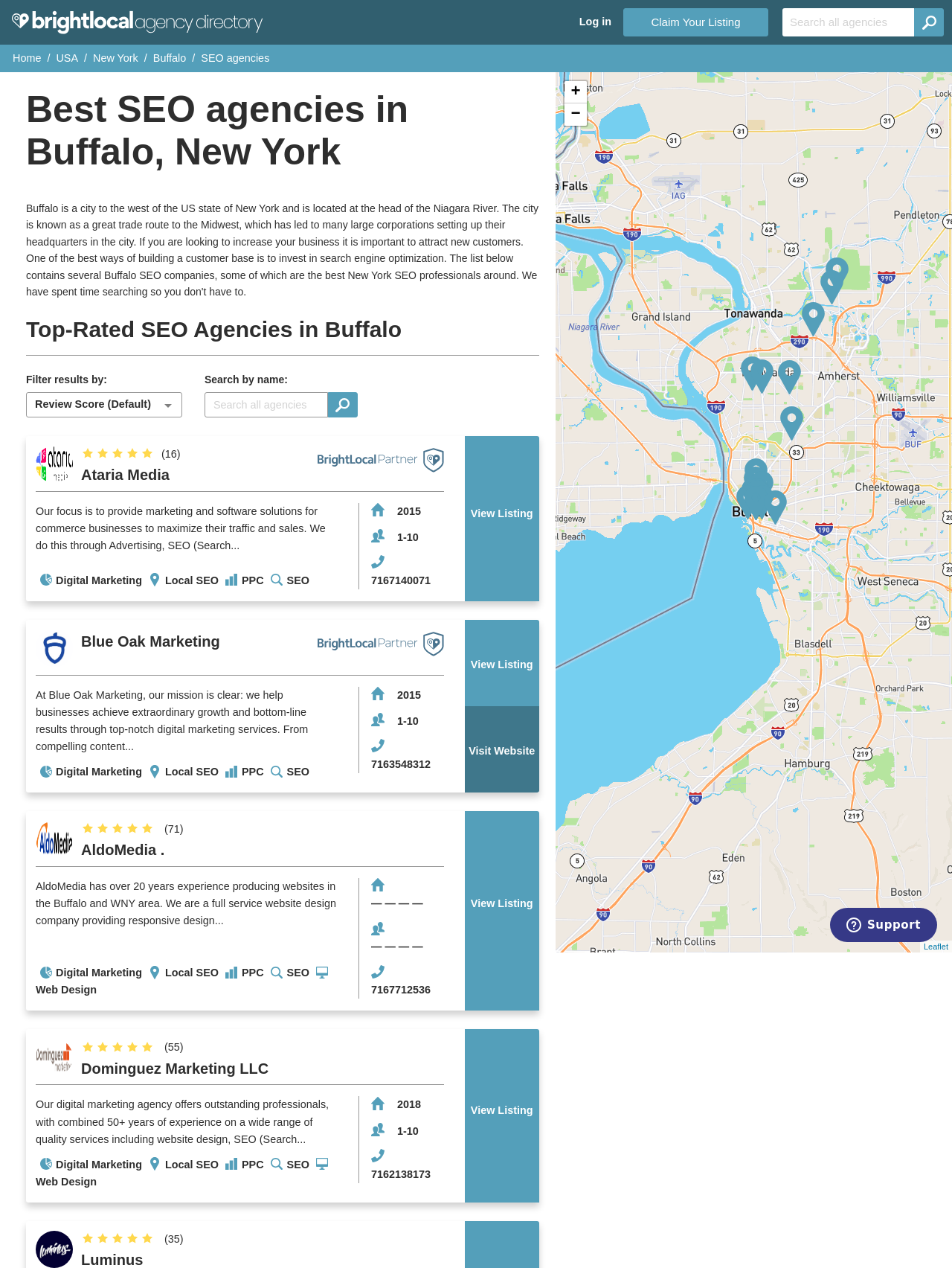Provide the bounding box coordinates of the section that needs to be clicked to accomplish the following instruction: "View Listing."

[0.488, 0.344, 0.566, 0.474]